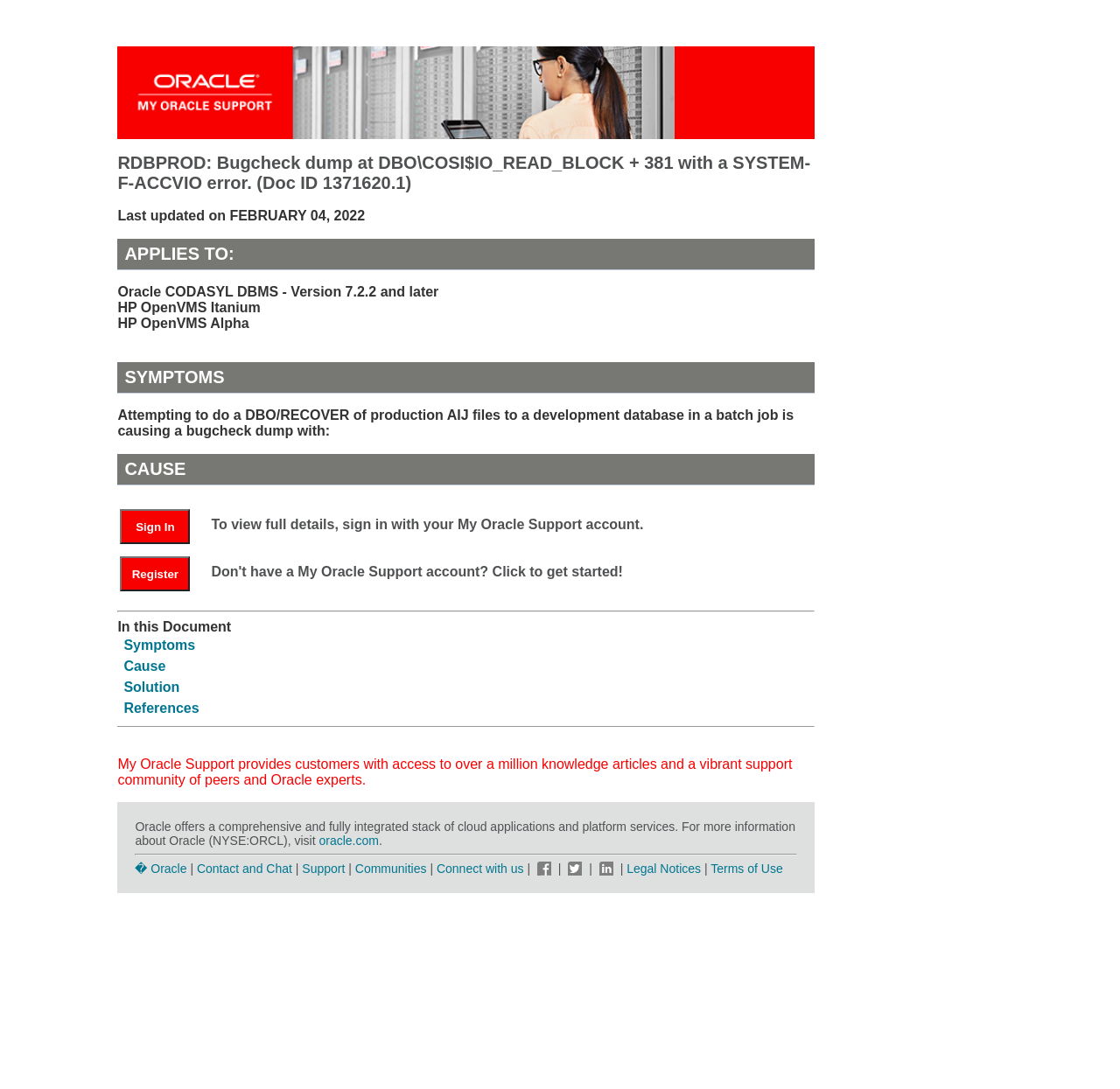Please respond in a single word or phrase: 
What is the link text of the first link in the footer section?

oracle.com